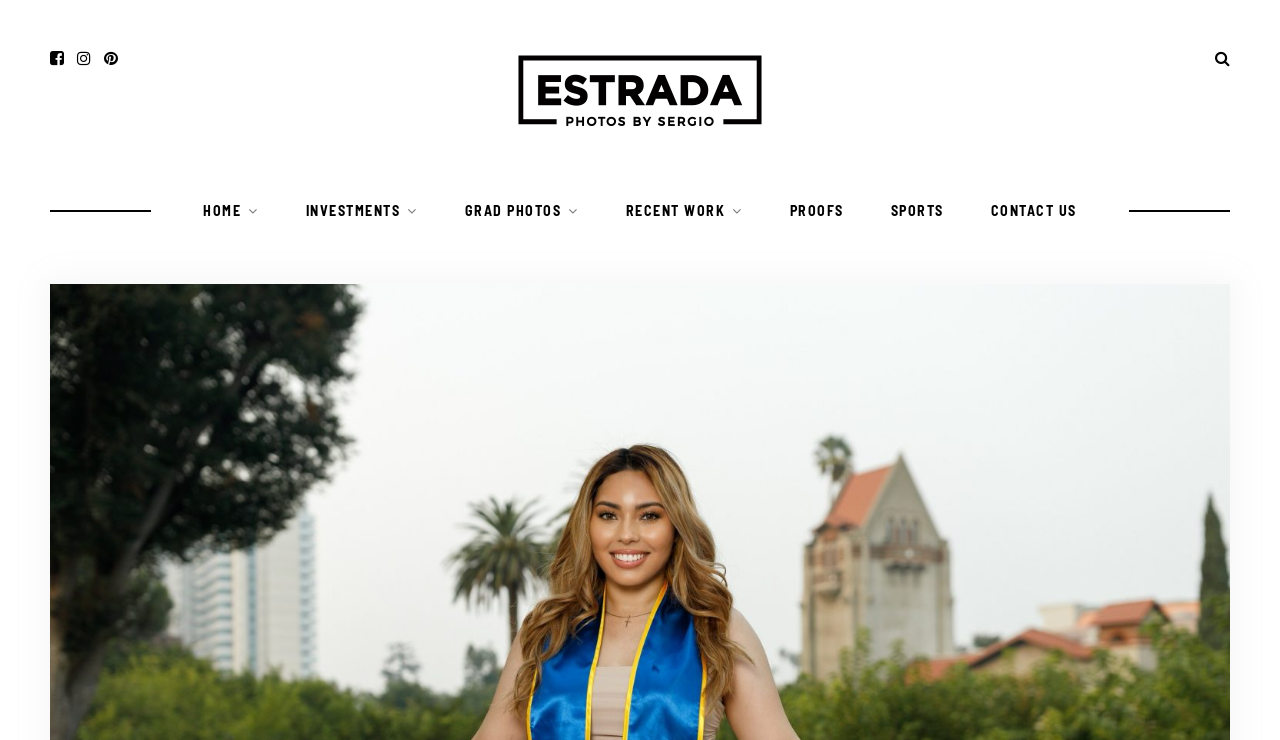Please specify the bounding box coordinates of the clickable section necessary to execute the following command: "Explore graduation photos".

[0.363, 0.249, 0.452, 0.322]